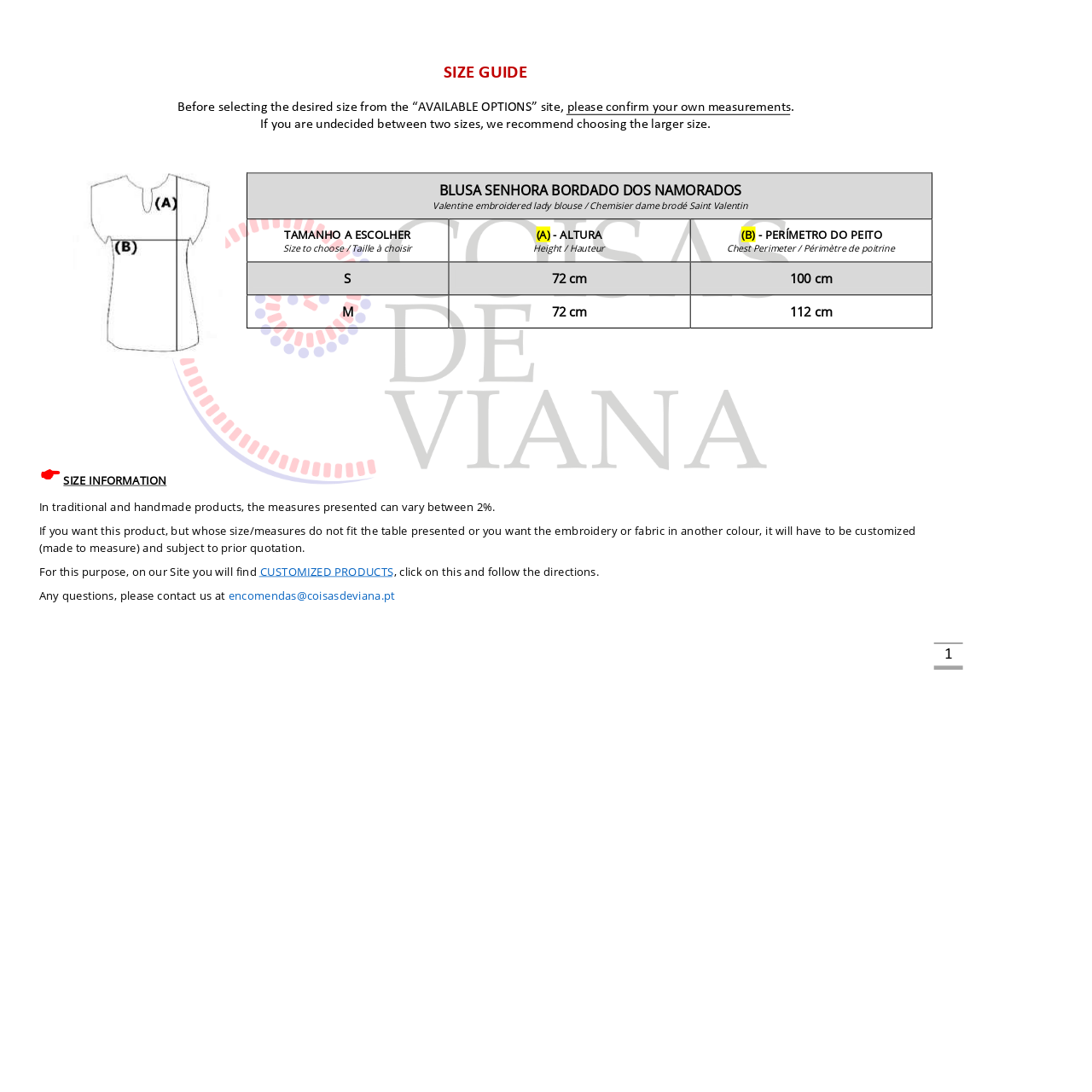Reply to the question with a brief word or phrase: What is the purpose of the size guide?

To confirm own measurements